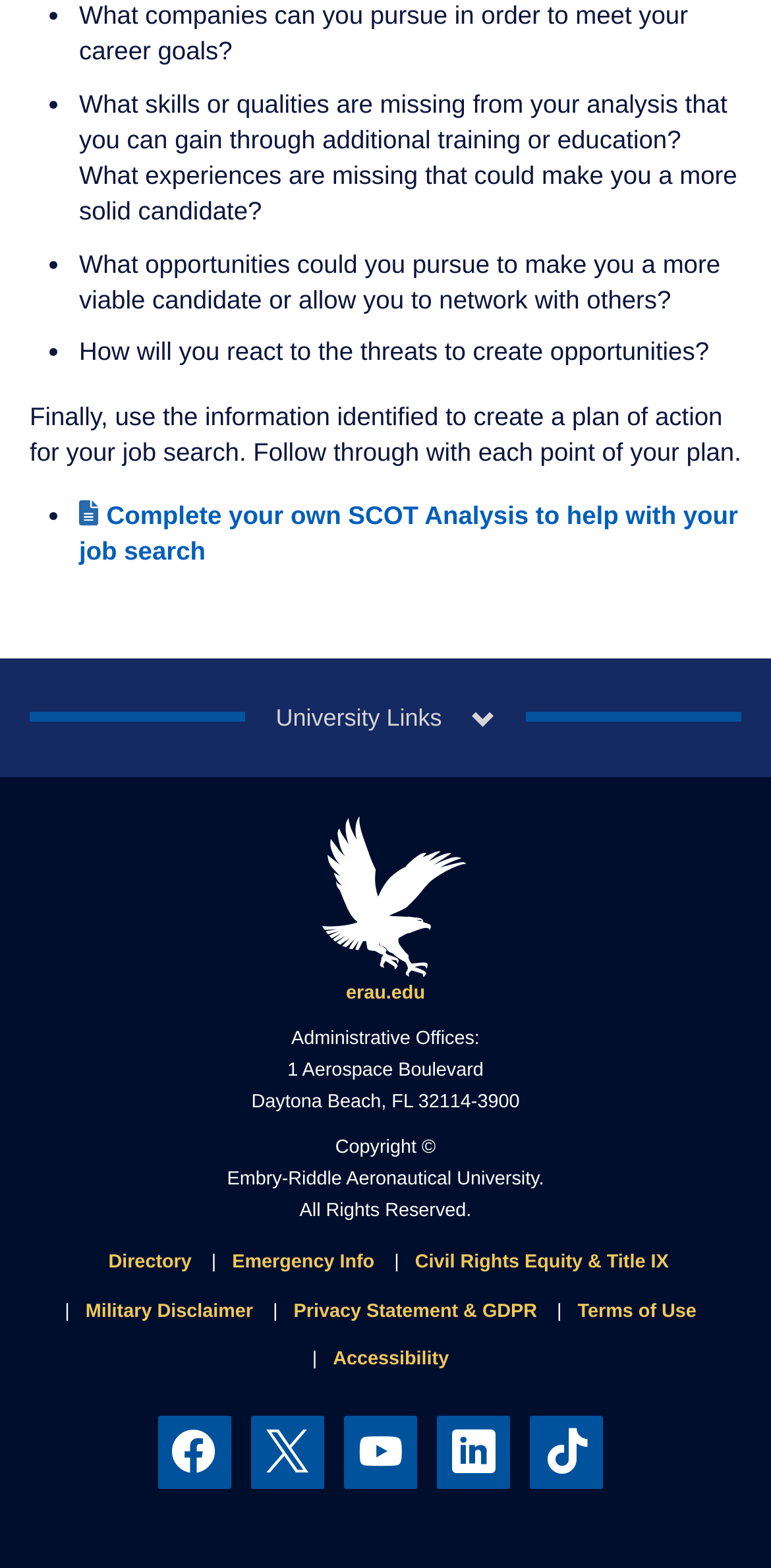Find the bounding box coordinates for the UI element that matches this description: "Main Menu".

None